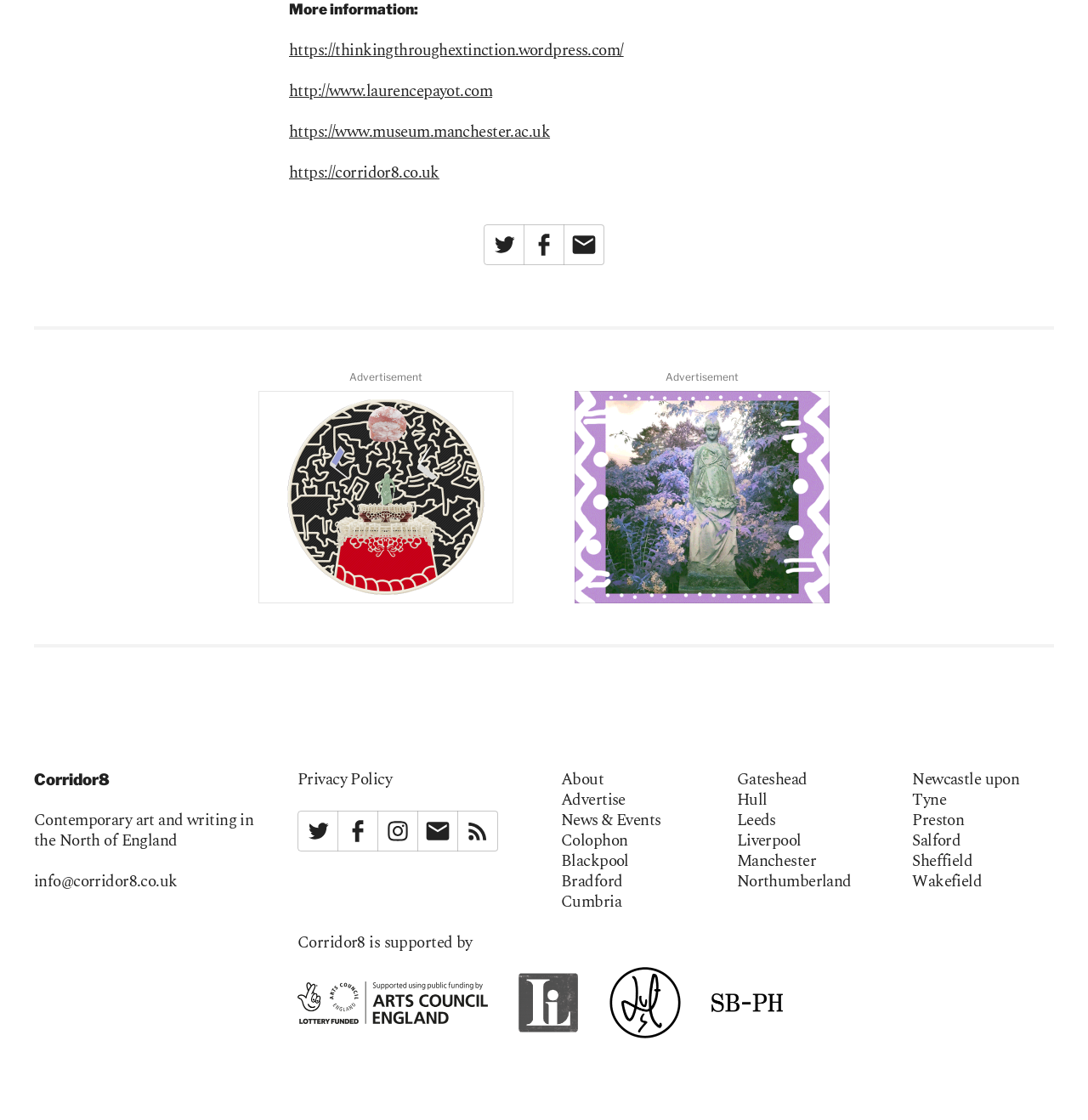Show the bounding box coordinates of the region that should be clicked to follow the instruction: "Contact Corridor8 via email."

[0.031, 0.776, 0.163, 0.798]